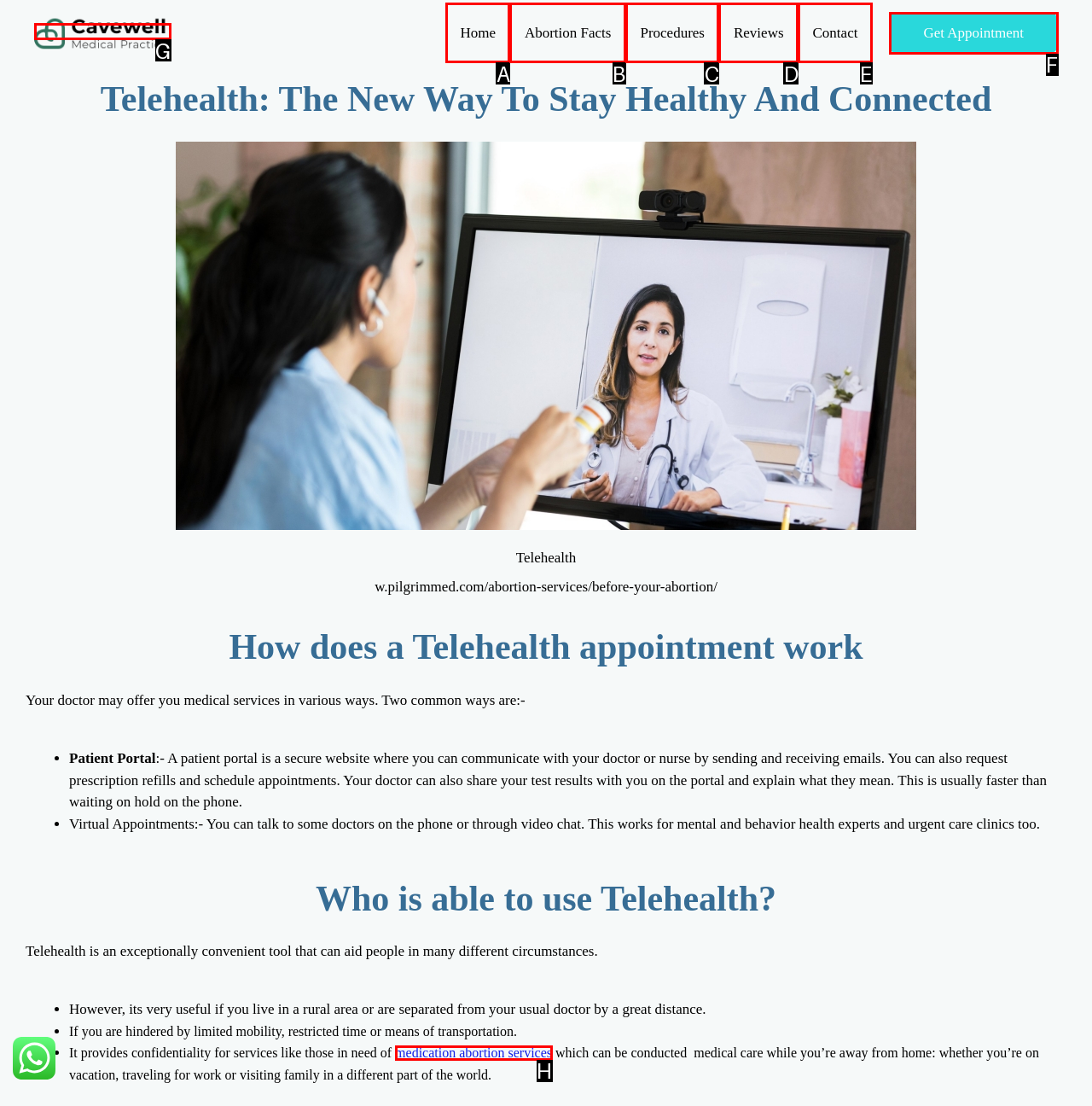Using the provided description: medication abortion services, select the most fitting option and return its letter directly from the choices.

H